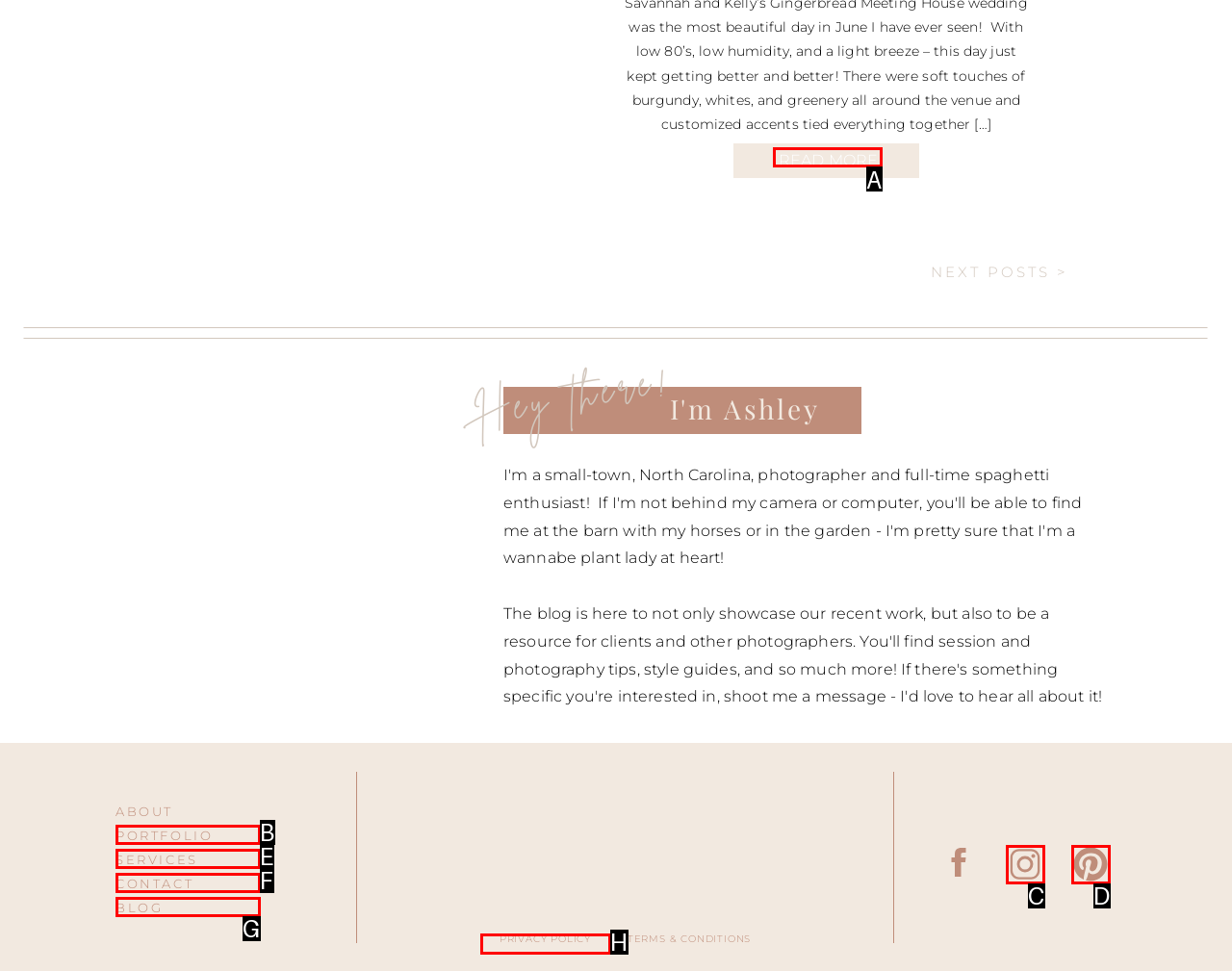Tell me which one HTML element I should click to complete the following task: read more about Savannah and Kelly's wedding
Answer with the option's letter from the given choices directly.

A